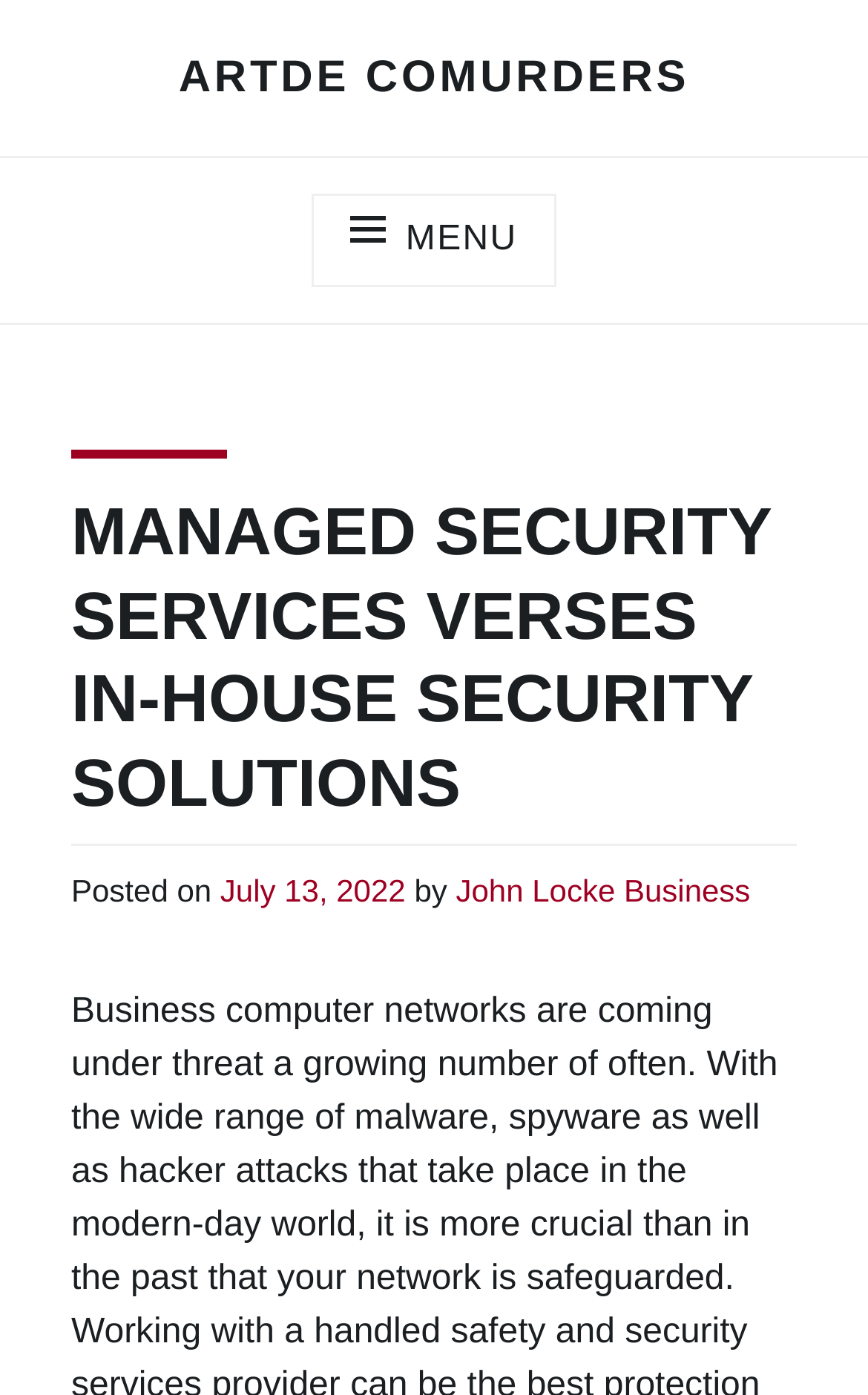Please answer the following question using a single word or phrase: 
How many categories are listed below the post title?

1